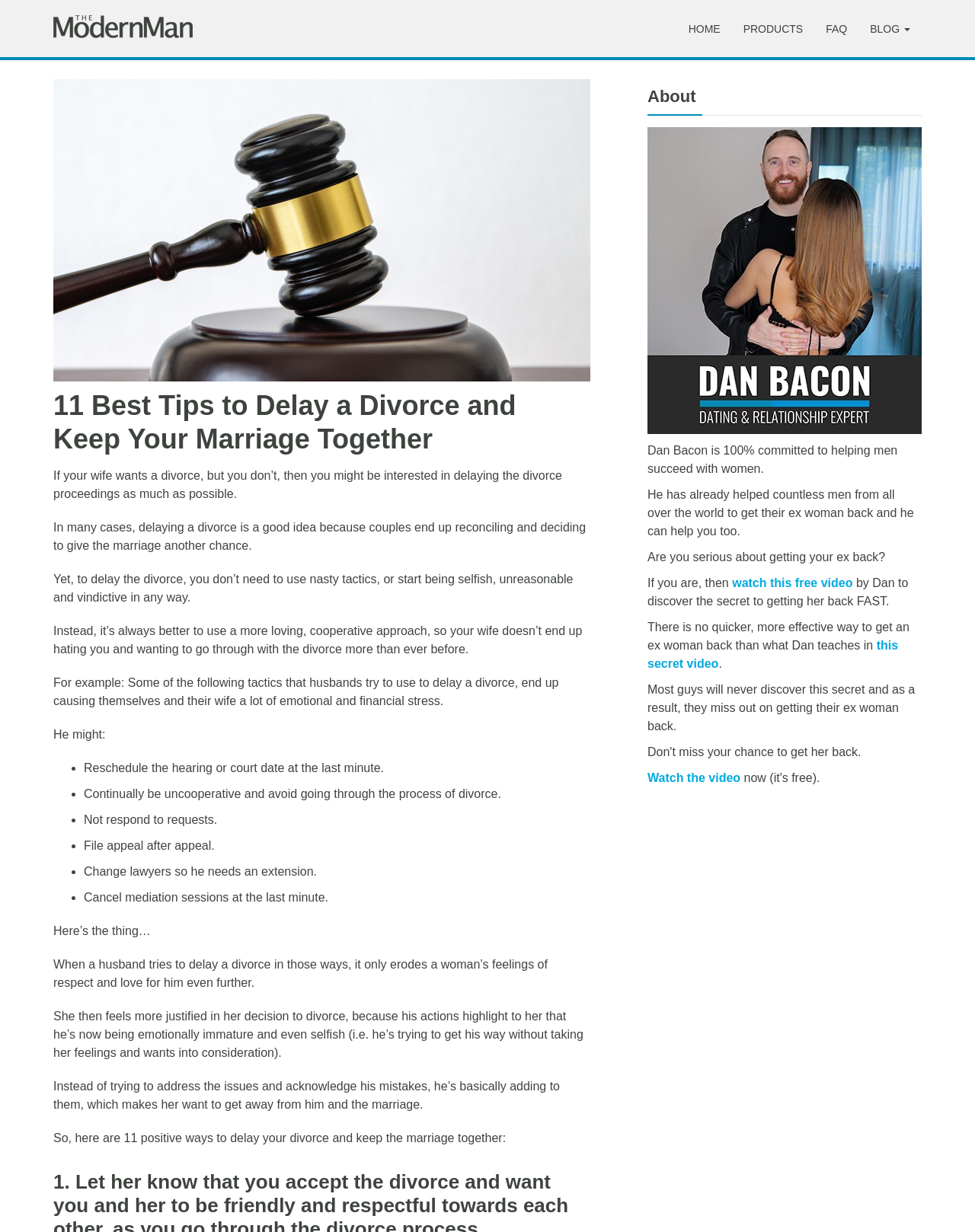Please identify the bounding box coordinates of the area that needs to be clicked to fulfill the following instruction: "Click the 'HOME' link."

[0.694, 0.011, 0.75, 0.036]